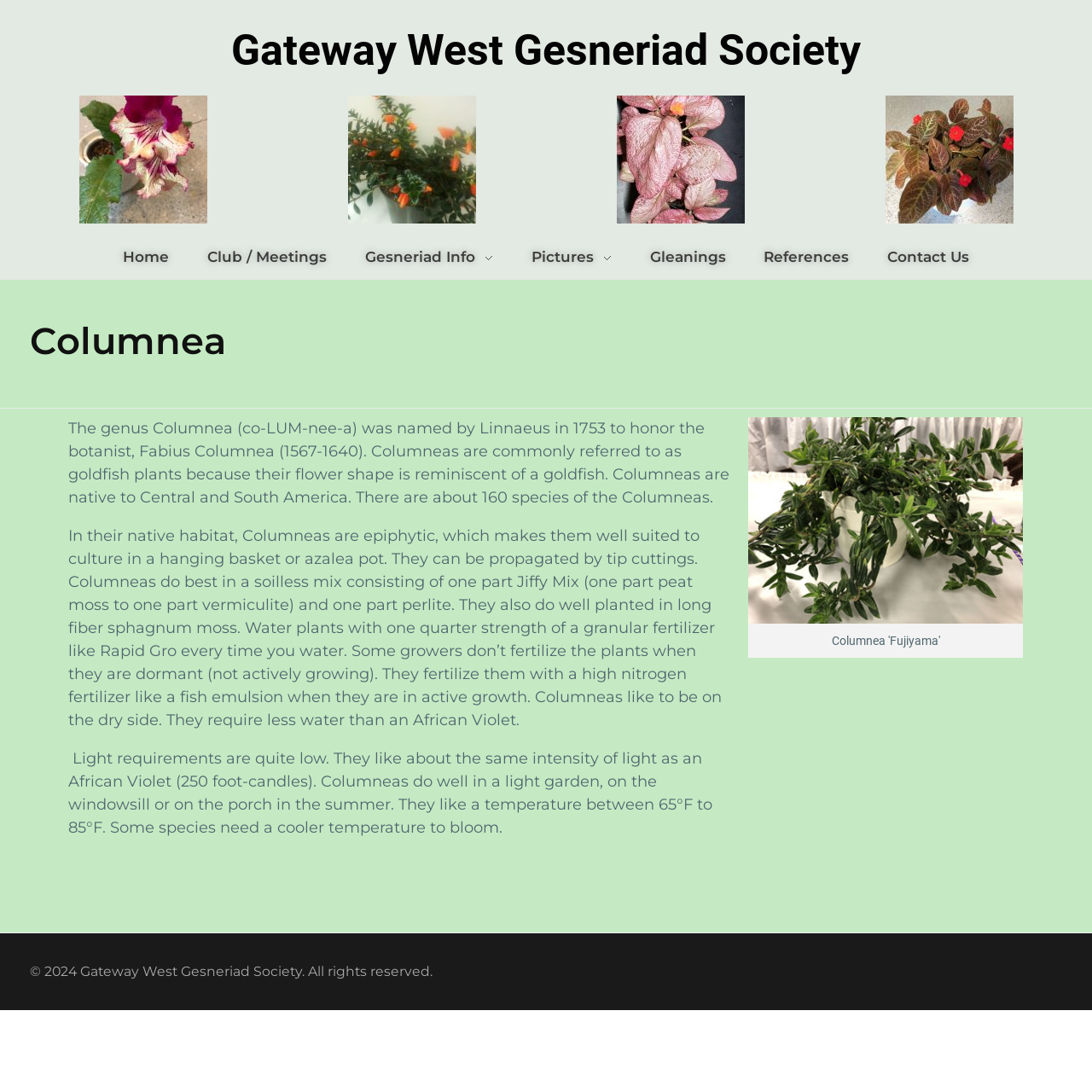What is the recommended fertilizer strength for Columneas?
Please give a detailed and elaborate explanation in response to the question.

The text states, 'Water plants with one quarter strength of a granular fertilizer like Rapid Gro every time you water.' Therefore, the answer is one quarter strength.